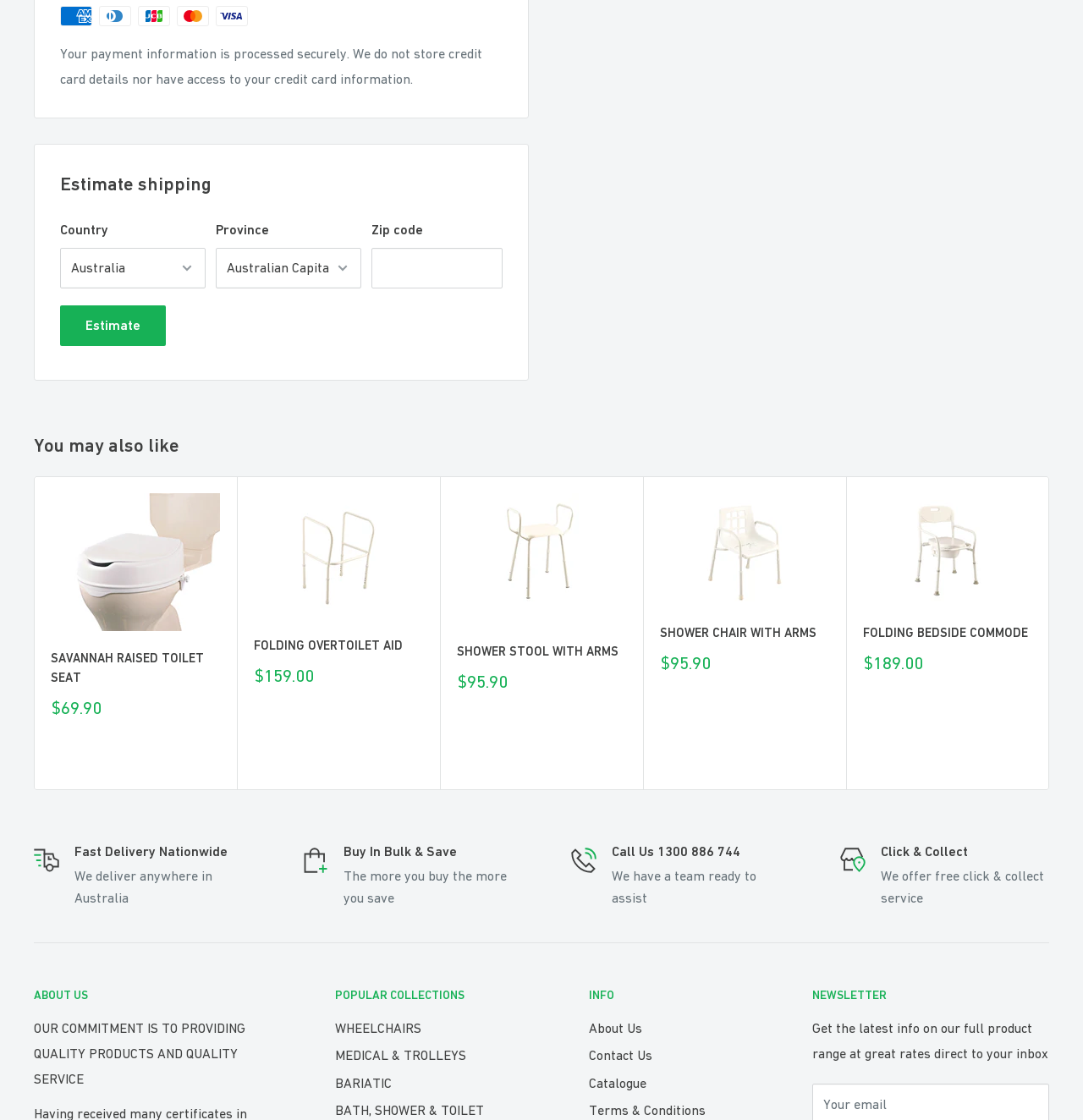What payment methods are accepted?
Please provide a single word or phrase as your answer based on the screenshot.

American Express, Diners Club, JCB, Mastercard, Visa